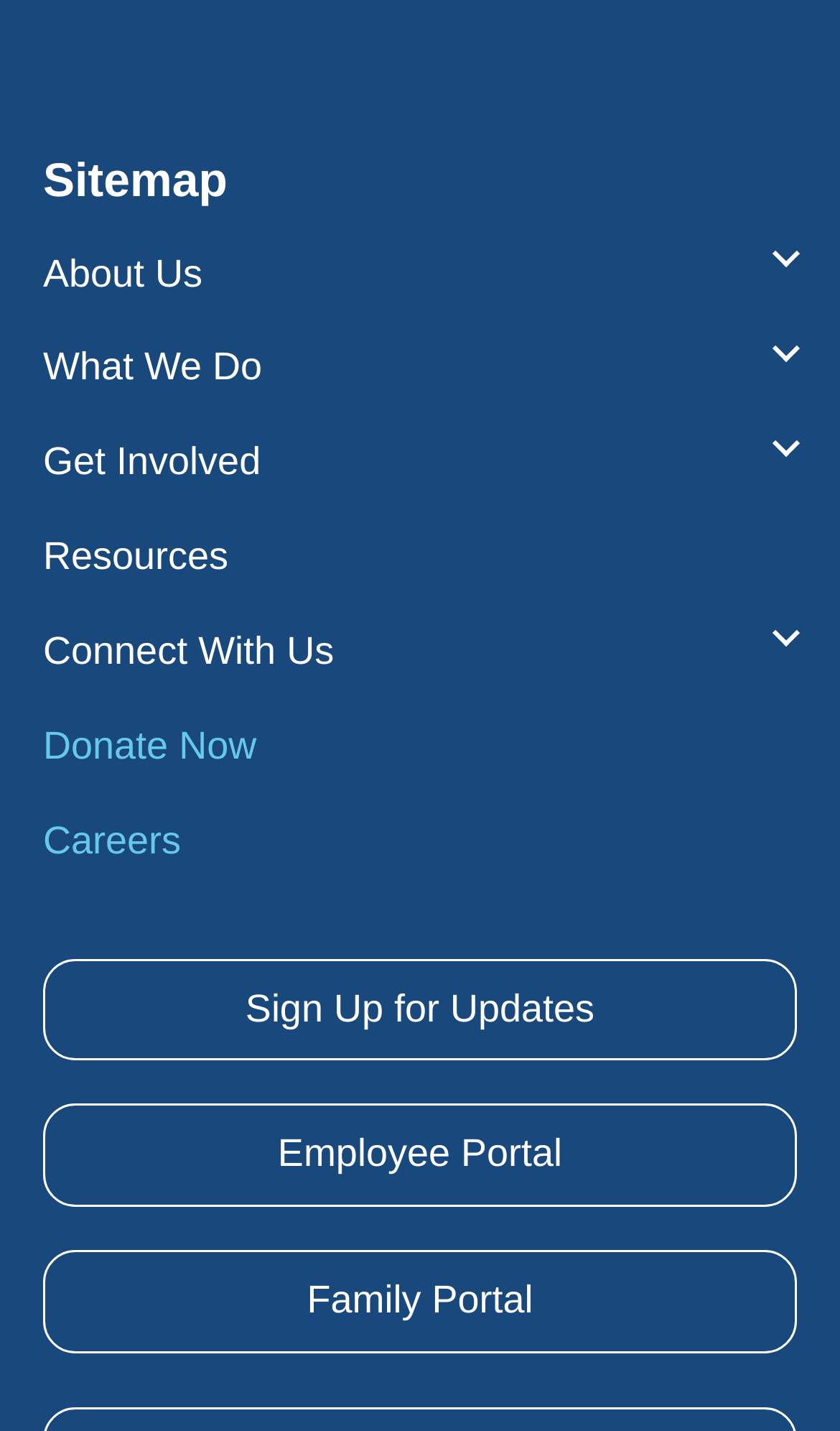Respond to the question below with a single word or phrase:
How many links are in the navigation menu?

8